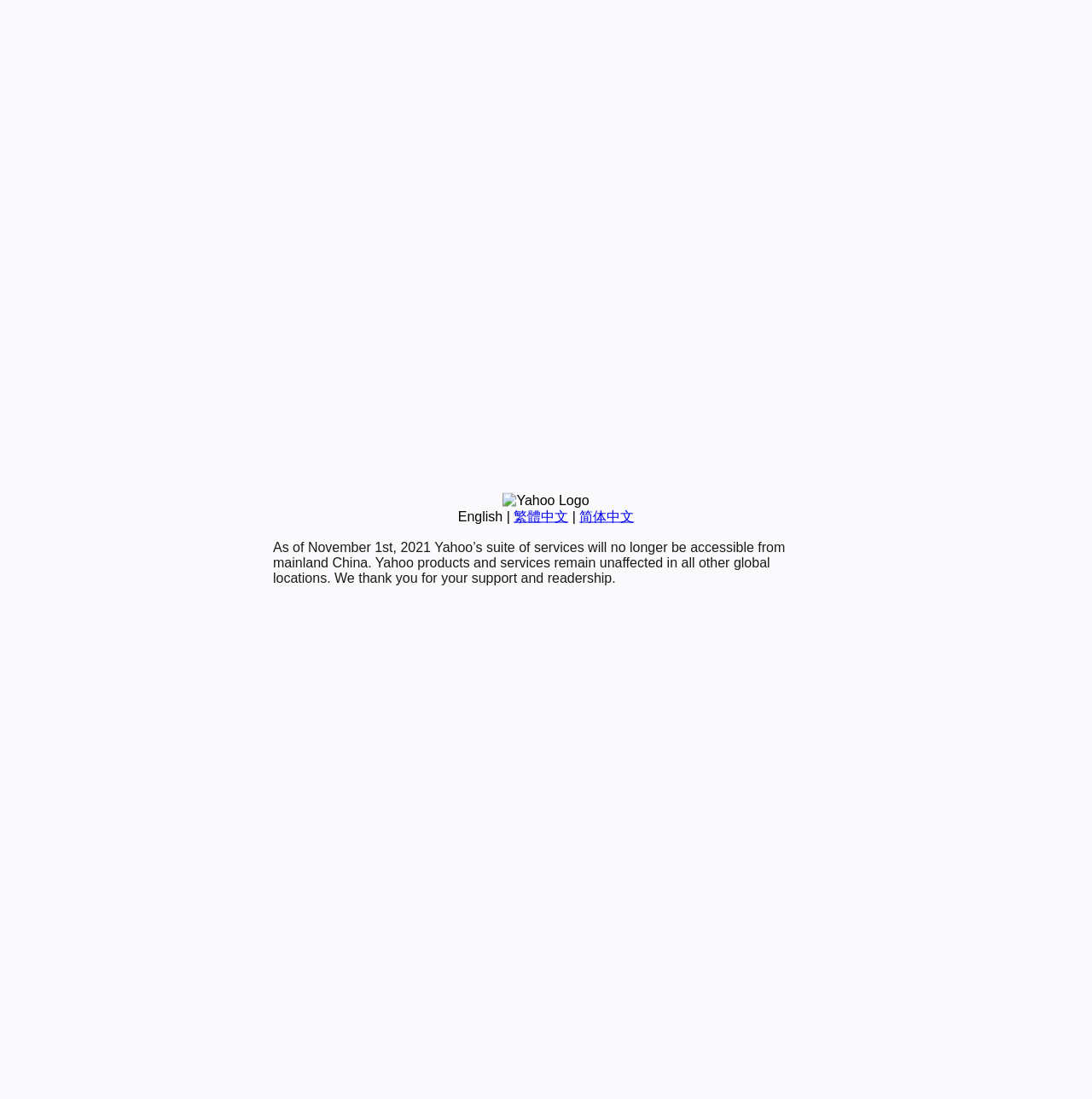Please determine the bounding box of the UI element that matches this description: 繁體中文. The coordinates should be given as (top-left x, top-left y, bottom-right x, bottom-right y), with all values between 0 and 1.

[0.47, 0.463, 0.52, 0.476]